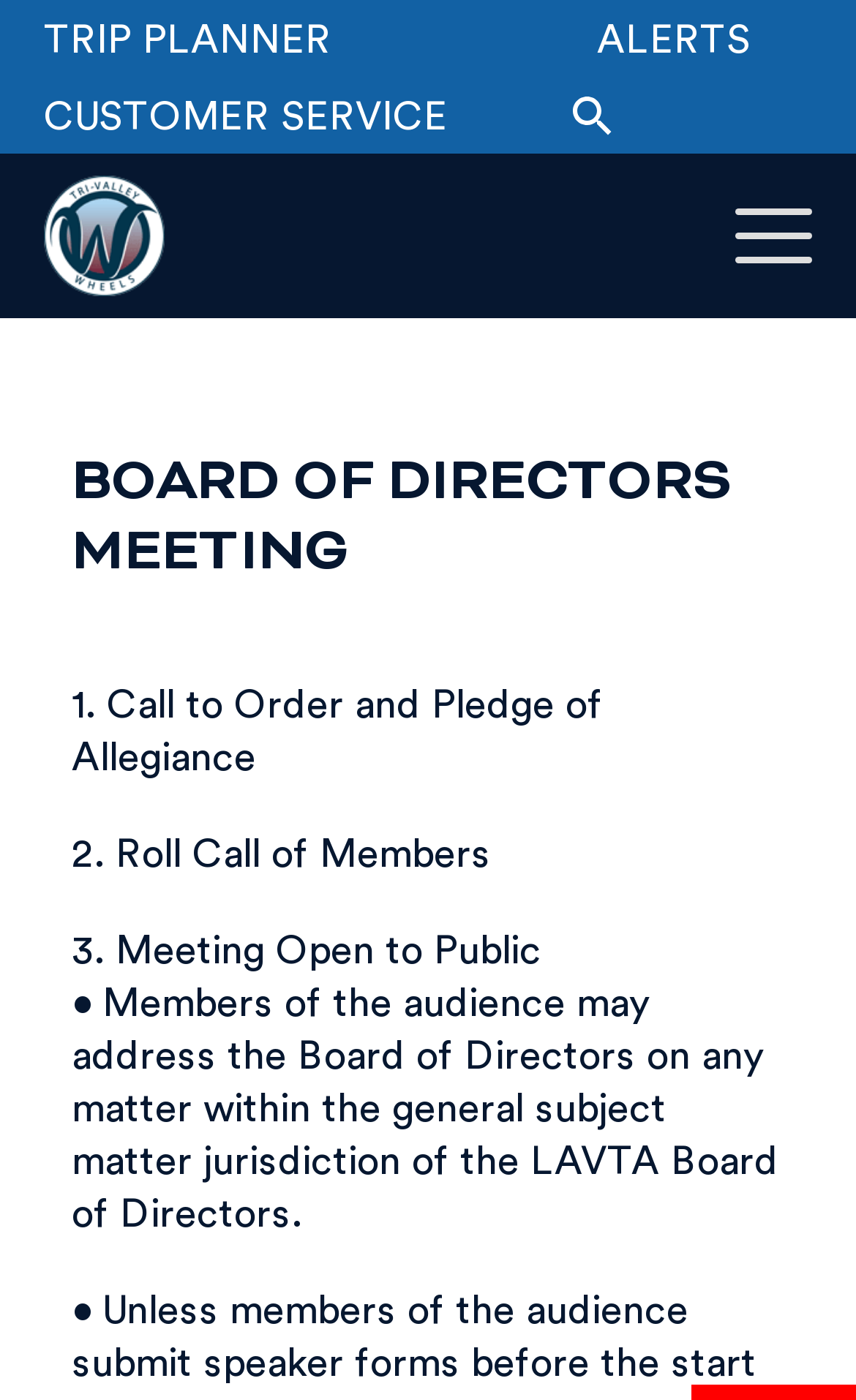How many links are in the main navigation? Refer to the image and provide a one-word or short phrase answer.

4